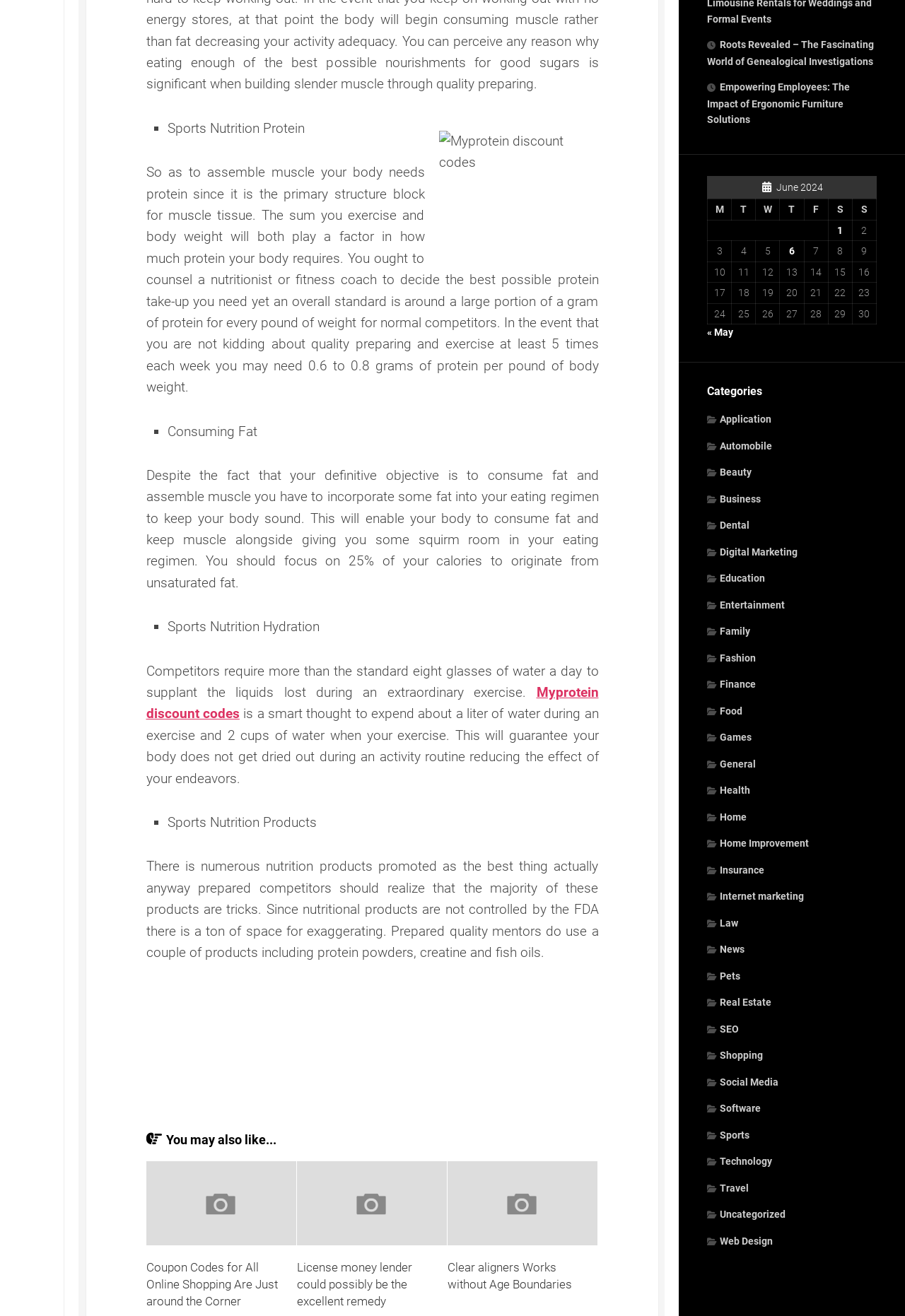Provide the bounding box coordinates of the HTML element this sentence describes: "« May". The bounding box coordinates consist of four float numbers between 0 and 1, i.e., [left, top, right, bottom].

[0.781, 0.248, 0.81, 0.257]